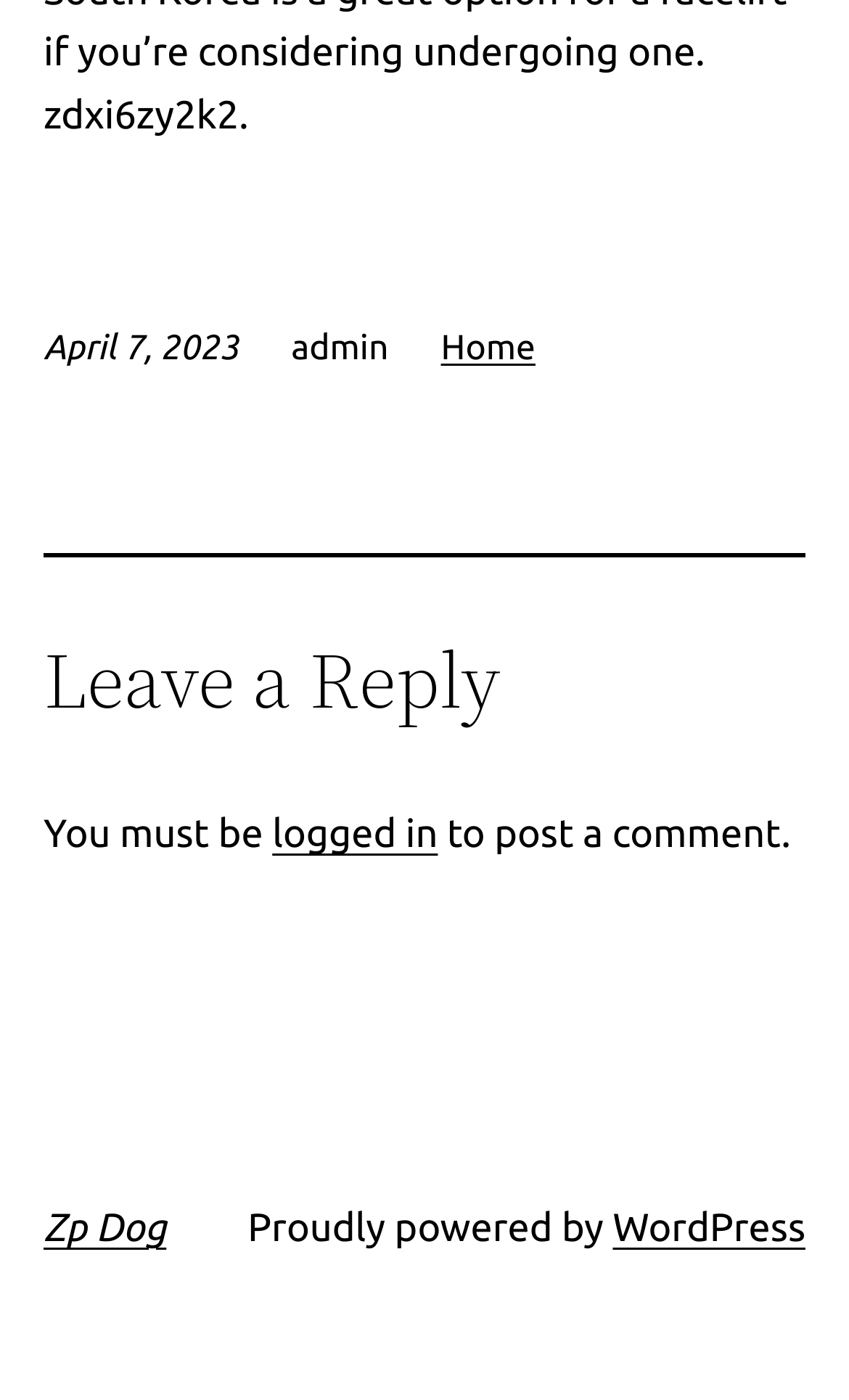What is required to post a comment?
Examine the image and give a concise answer in one word or a short phrase.

Logged in